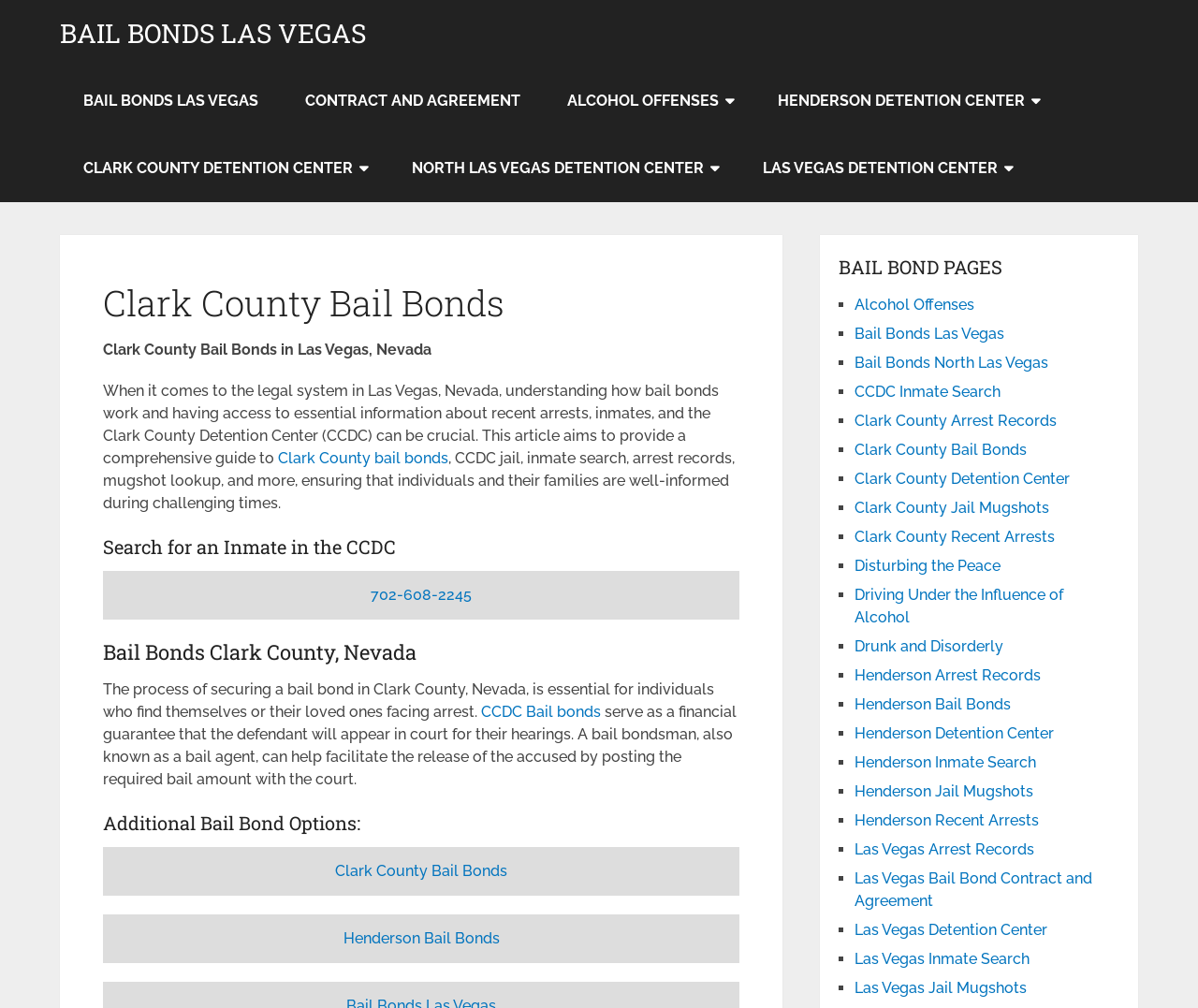Locate the bounding box coordinates of the area that needs to be clicked to fulfill the following instruction: "Search for something". The coordinates should be in the format of four float numbers between 0 and 1, namely [left, top, right, bottom].

None